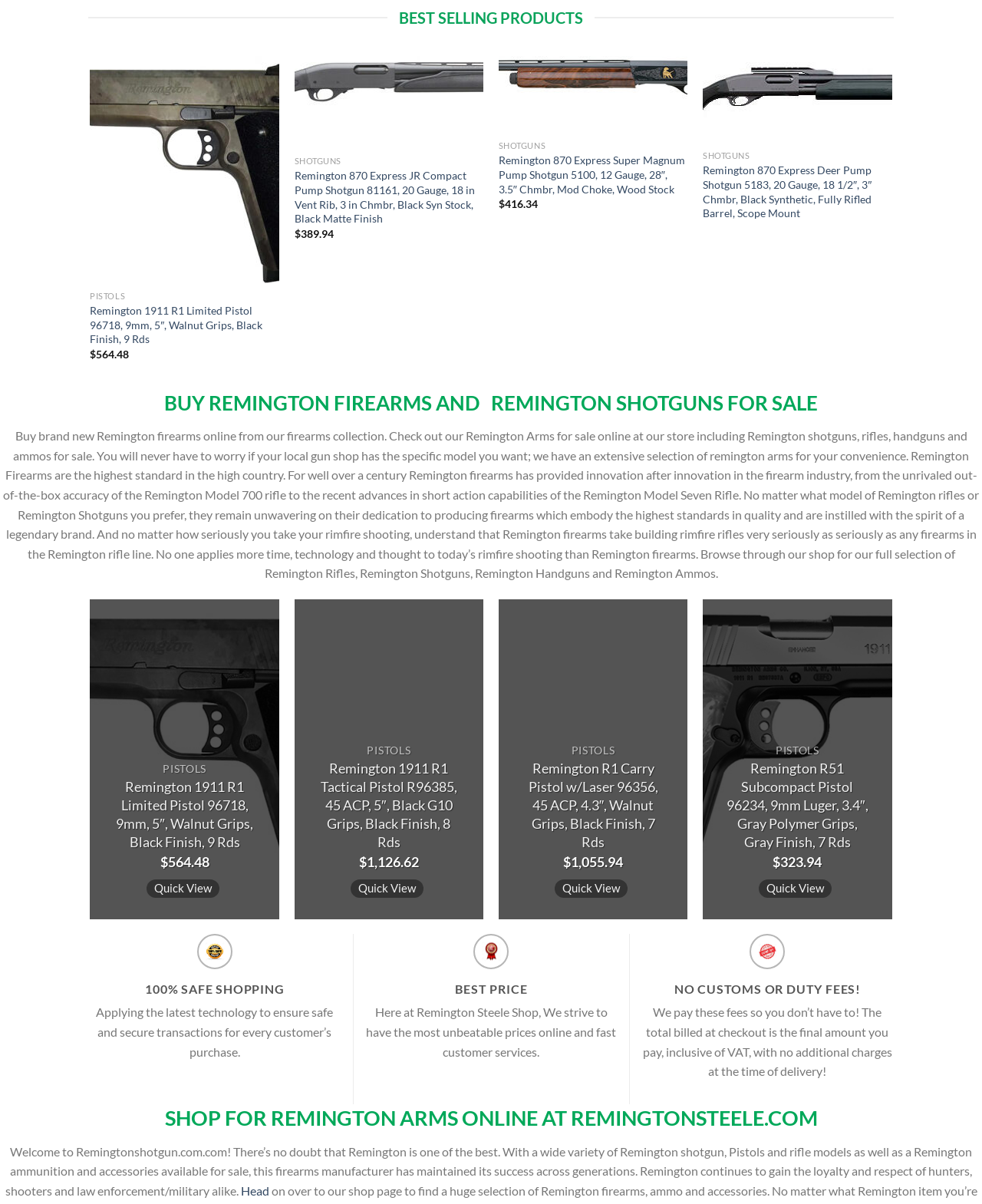Locate the UI element described as follows: "Quick View". Return the bounding box coordinates as four float numbers between 0 and 1 in the order [left, top, right, bottom].

[0.3, 0.188, 0.492, 0.209]